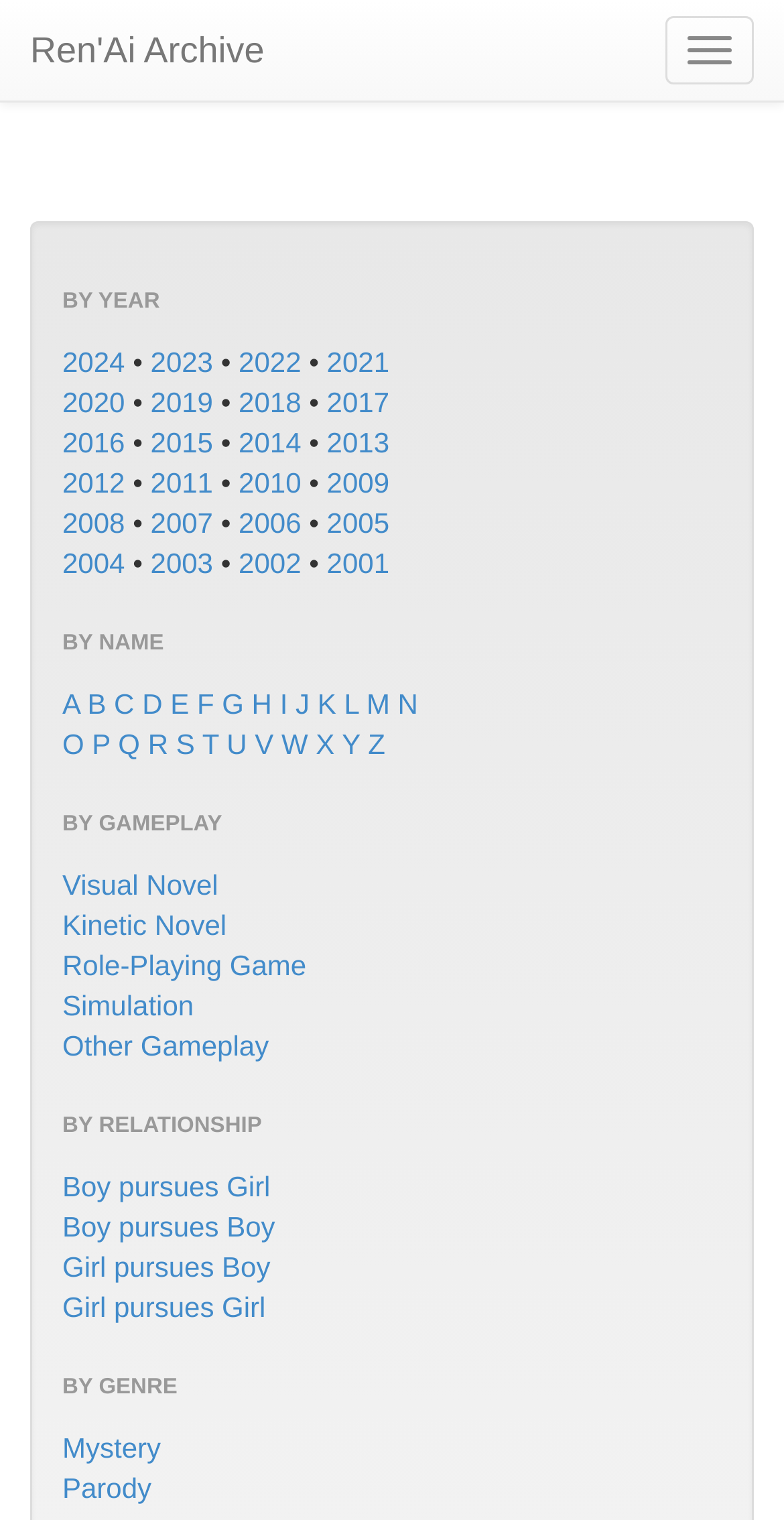Find the bounding box coordinates of the element you need to click on to perform this action: 'Explore Visual Novel games'. The coordinates should be represented by four float values between 0 and 1, in the format [left, top, right, bottom].

[0.079, 0.571, 0.278, 0.593]